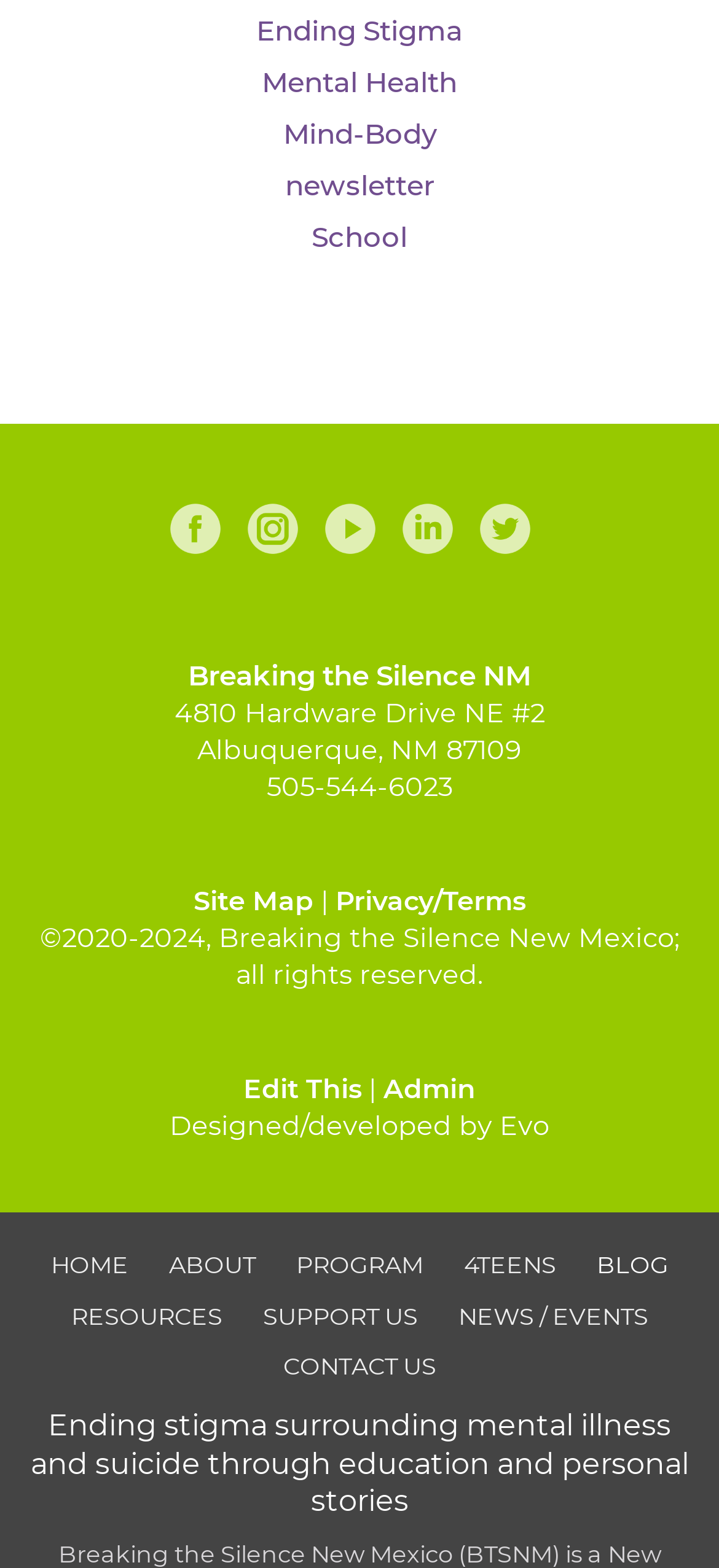Please specify the bounding box coordinates in the format (top-left x, top-left y, bottom-right x, bottom-right y), with values ranging from 0 to 1. Identify the bounding box for the UI component described as follows: Mind-Body

[0.394, 0.074, 0.606, 0.097]